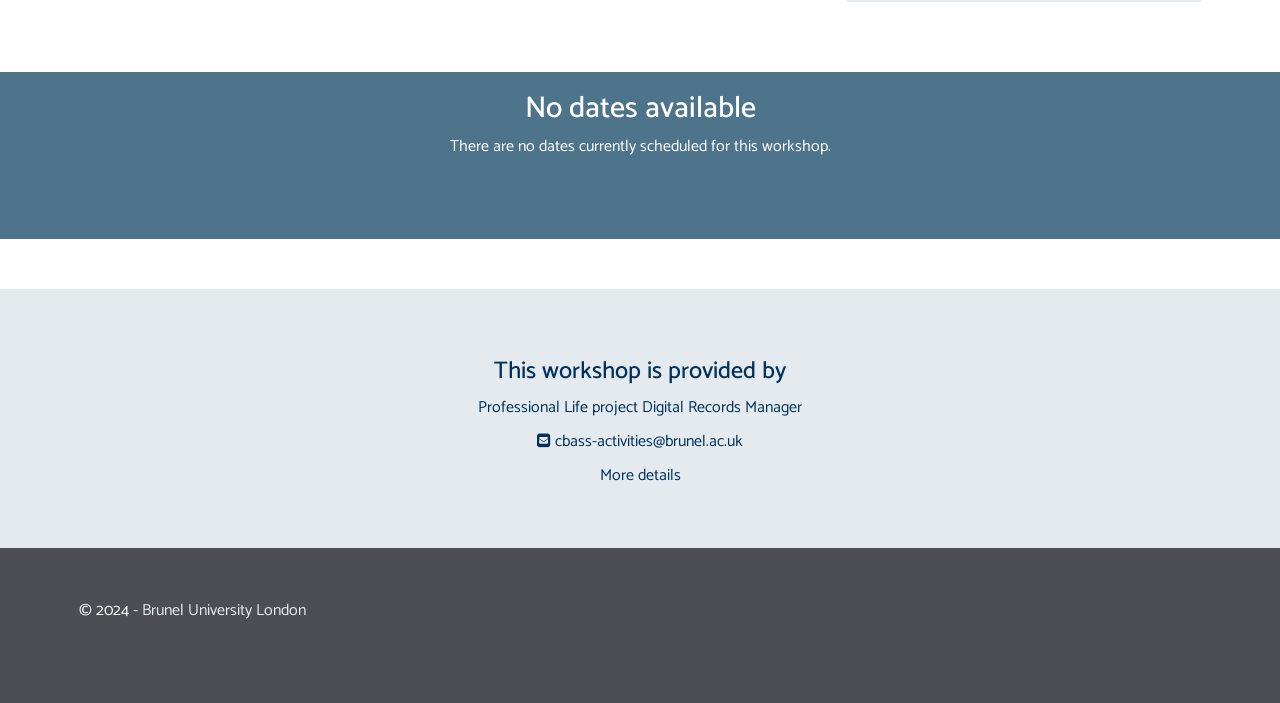Return the bounding box coordinates of the UI element that corresponds to this description: "More details". The coordinates must be given as four float numbers in the range of 0 and 1, [left, top, right, bottom].

[0.468, 0.657, 0.532, 0.695]